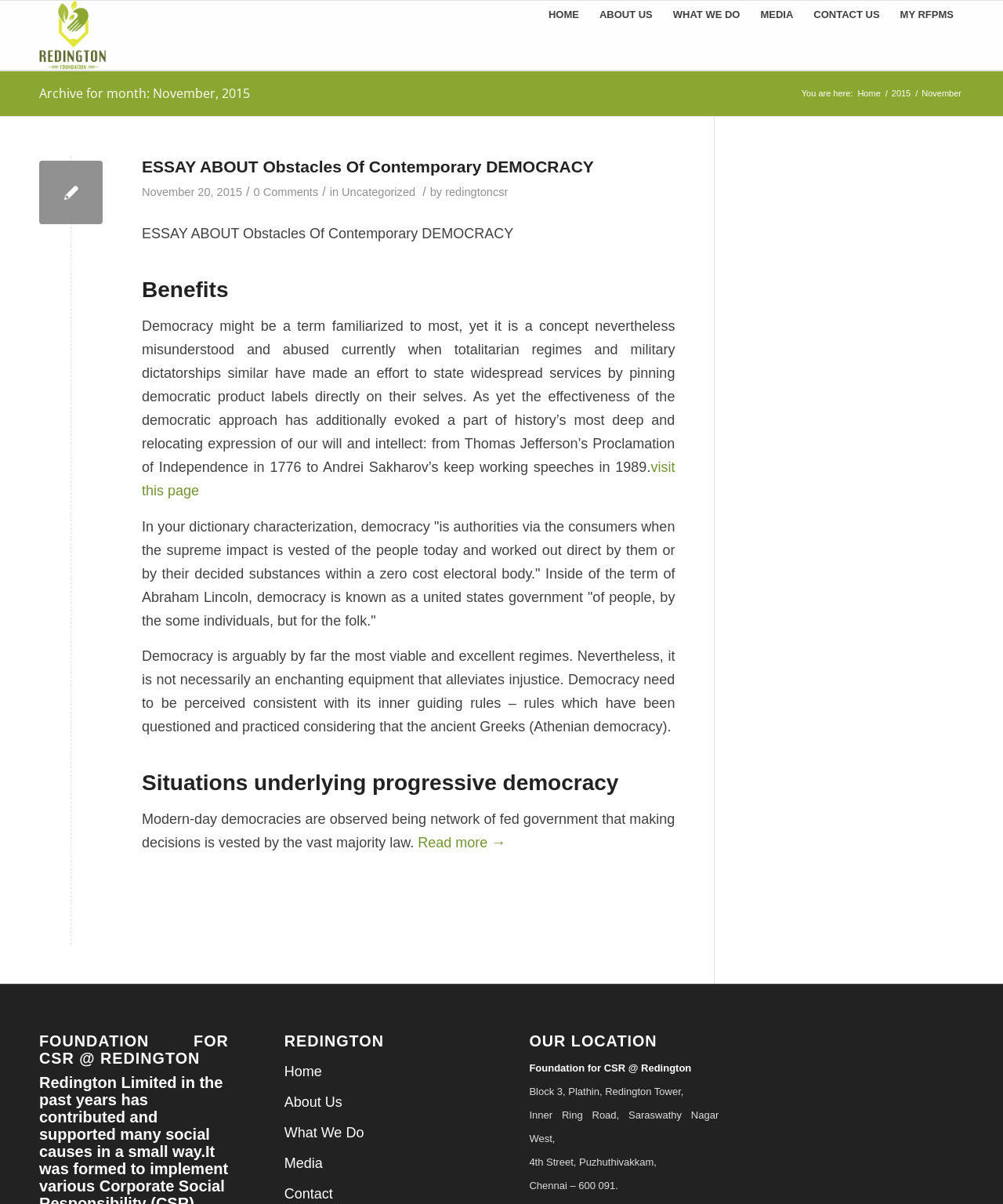Refer to the image and answer the question with as much detail as possible: What is the date of the essay 'Obstacles Of Contemporary DEMOCRACY'?

The date of the essay can be found in the article section, where it is written as 'November 20, 2015'.